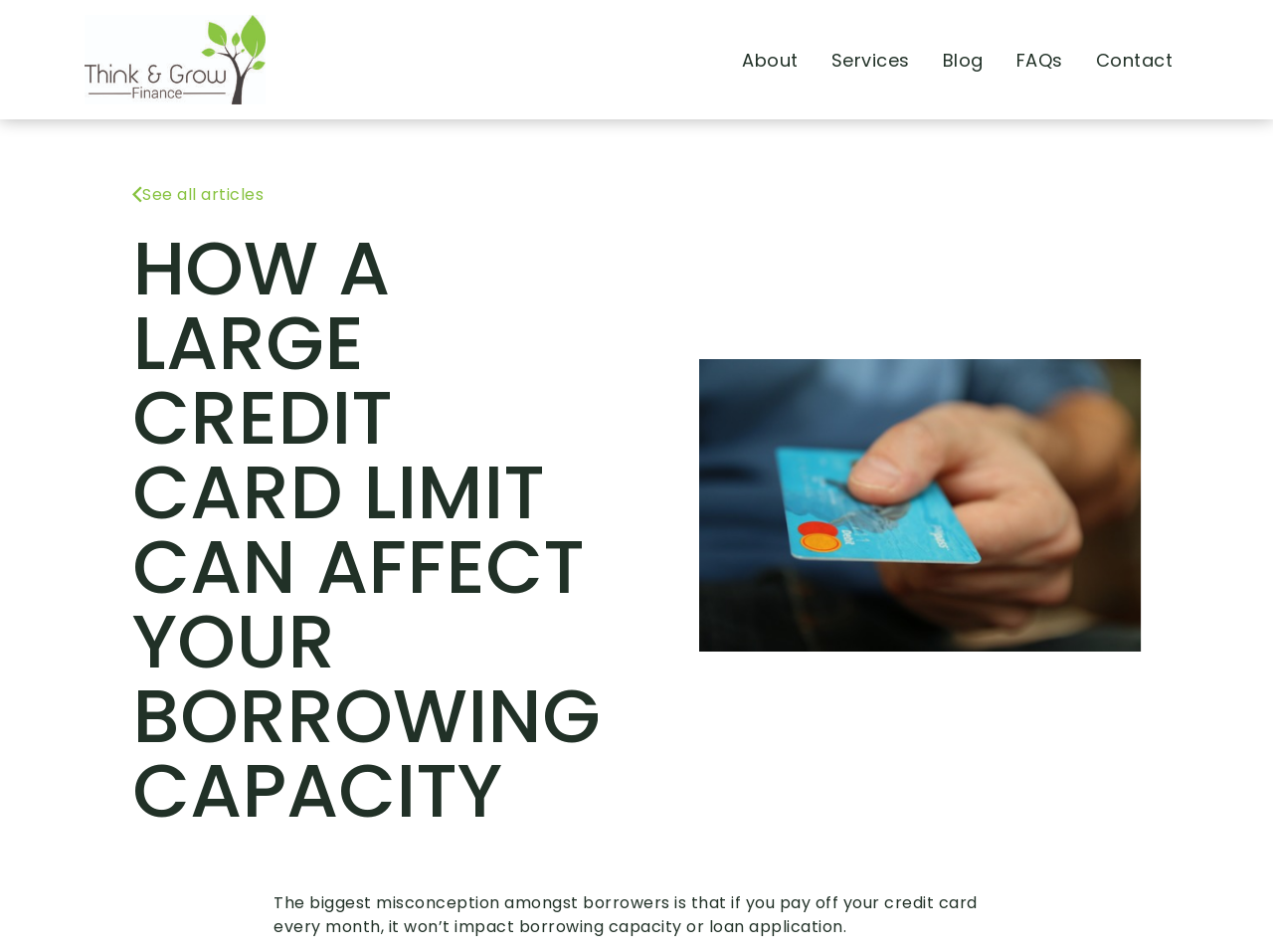Calculate the bounding box coordinates of the UI element given the description: "See all articles".

[0.104, 0.192, 0.207, 0.217]